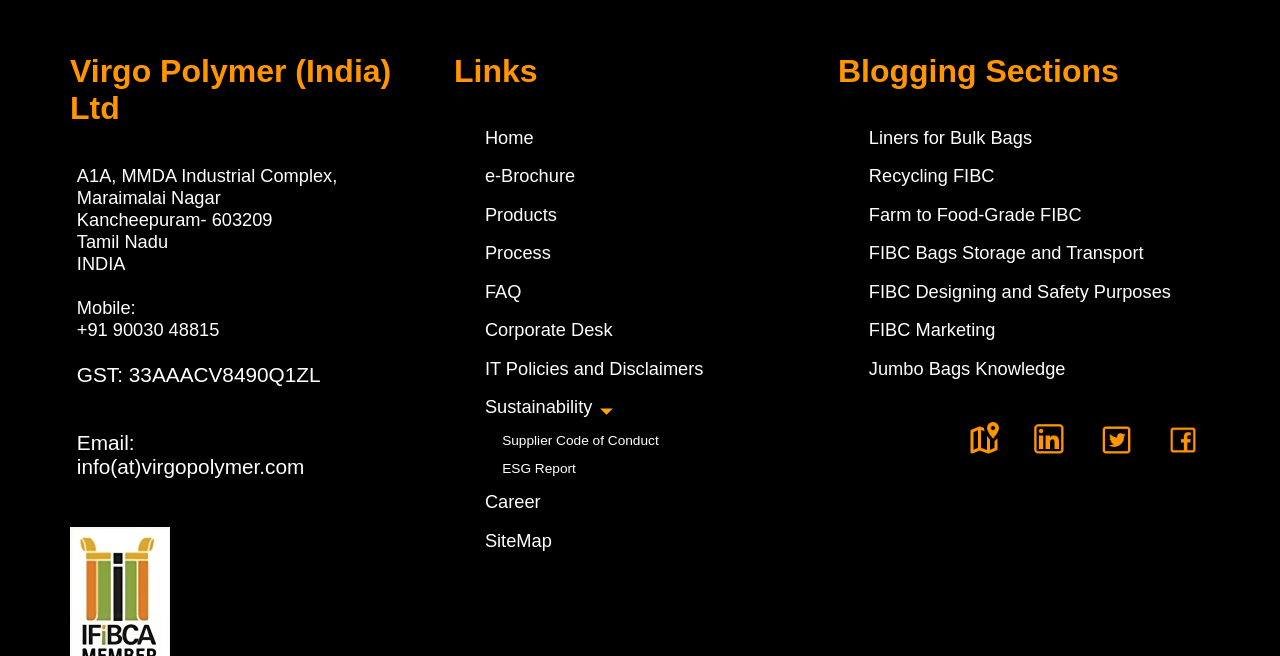Locate the bounding box coordinates of the area that needs to be clicked to fulfill the following instruction: "Check the 'FIBC Facebook' link". The coordinates should be in the format of four float numbers between 0 and 1, namely [left, top, right, bottom].

[0.906, 0.635, 0.943, 0.715]